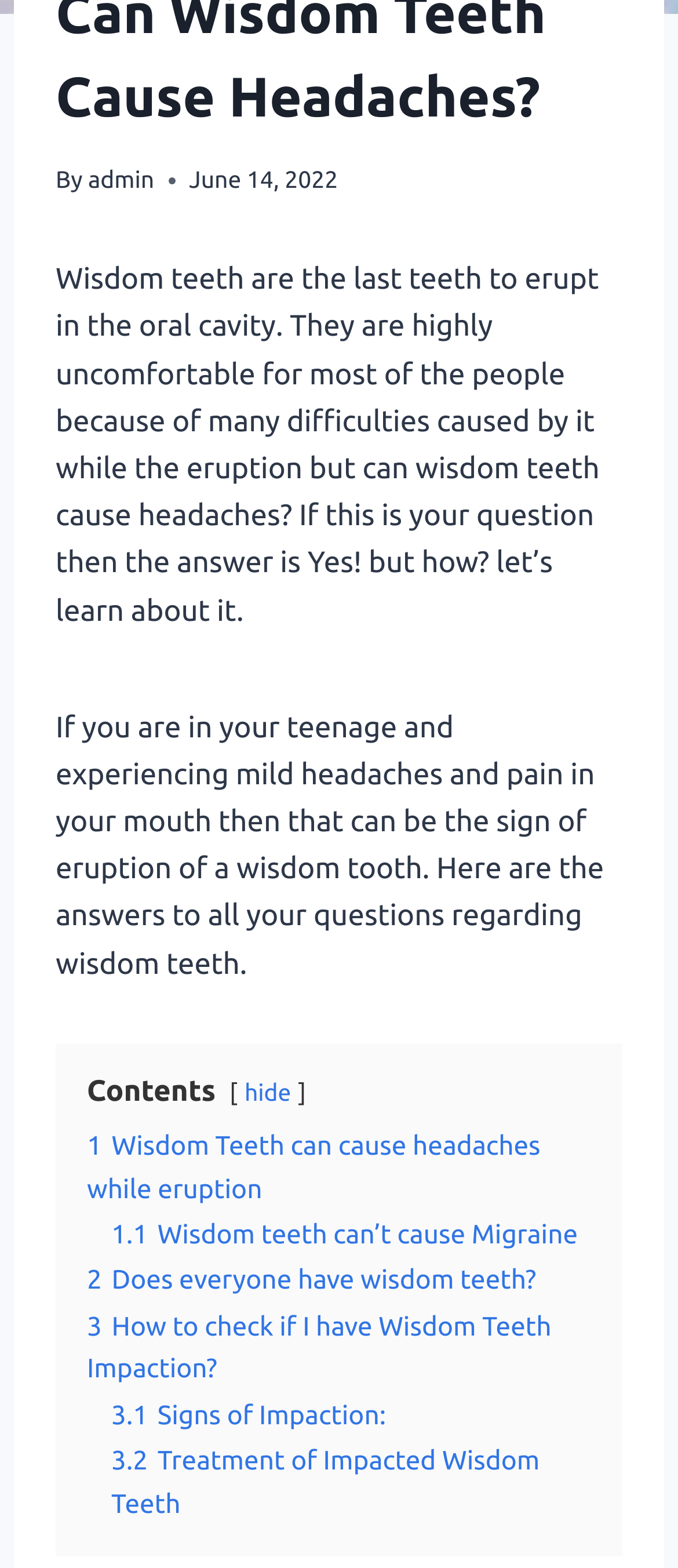Determine the bounding box coordinates of the UI element described by: "hide".

[0.361, 0.687, 0.429, 0.705]